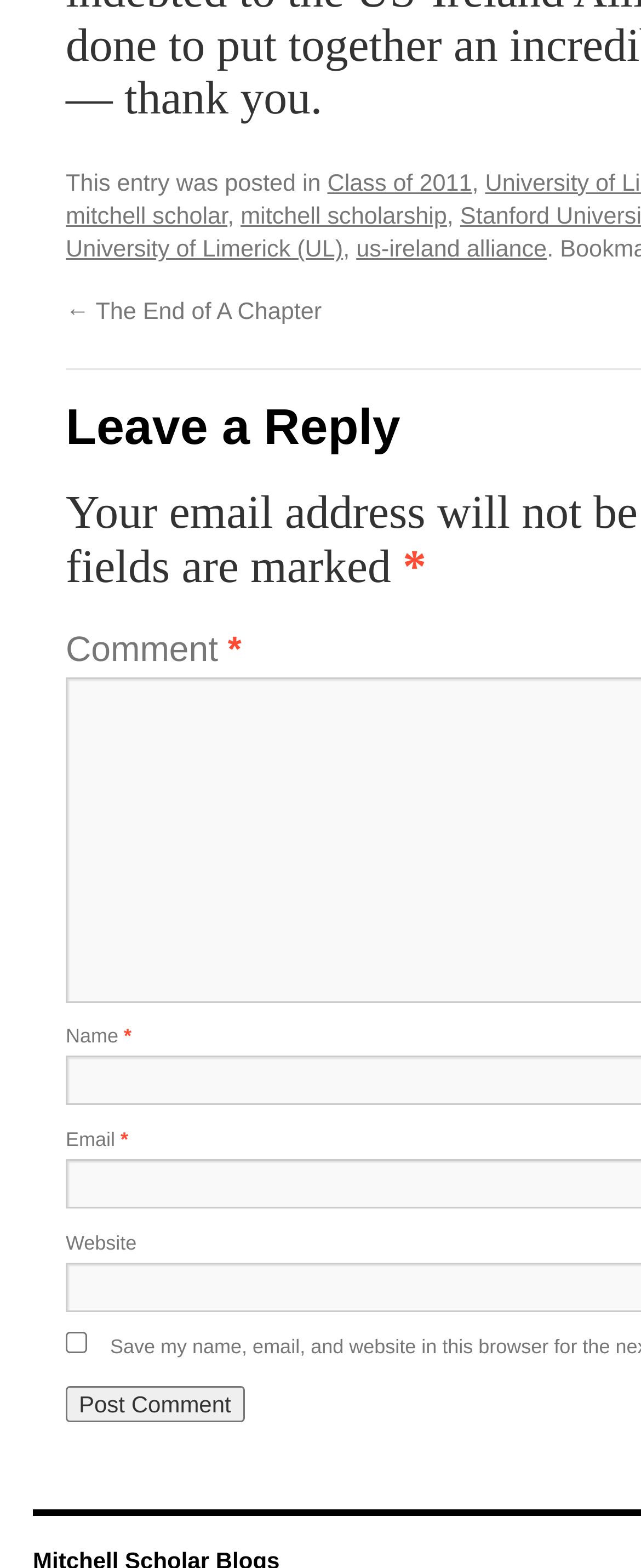What is the function of the button at the bottom?
Answer the question with detailed information derived from the image.

The button at the bottom of the page is labeled 'Post Comment', indicating that its function is to submit the comment form and post the comment.